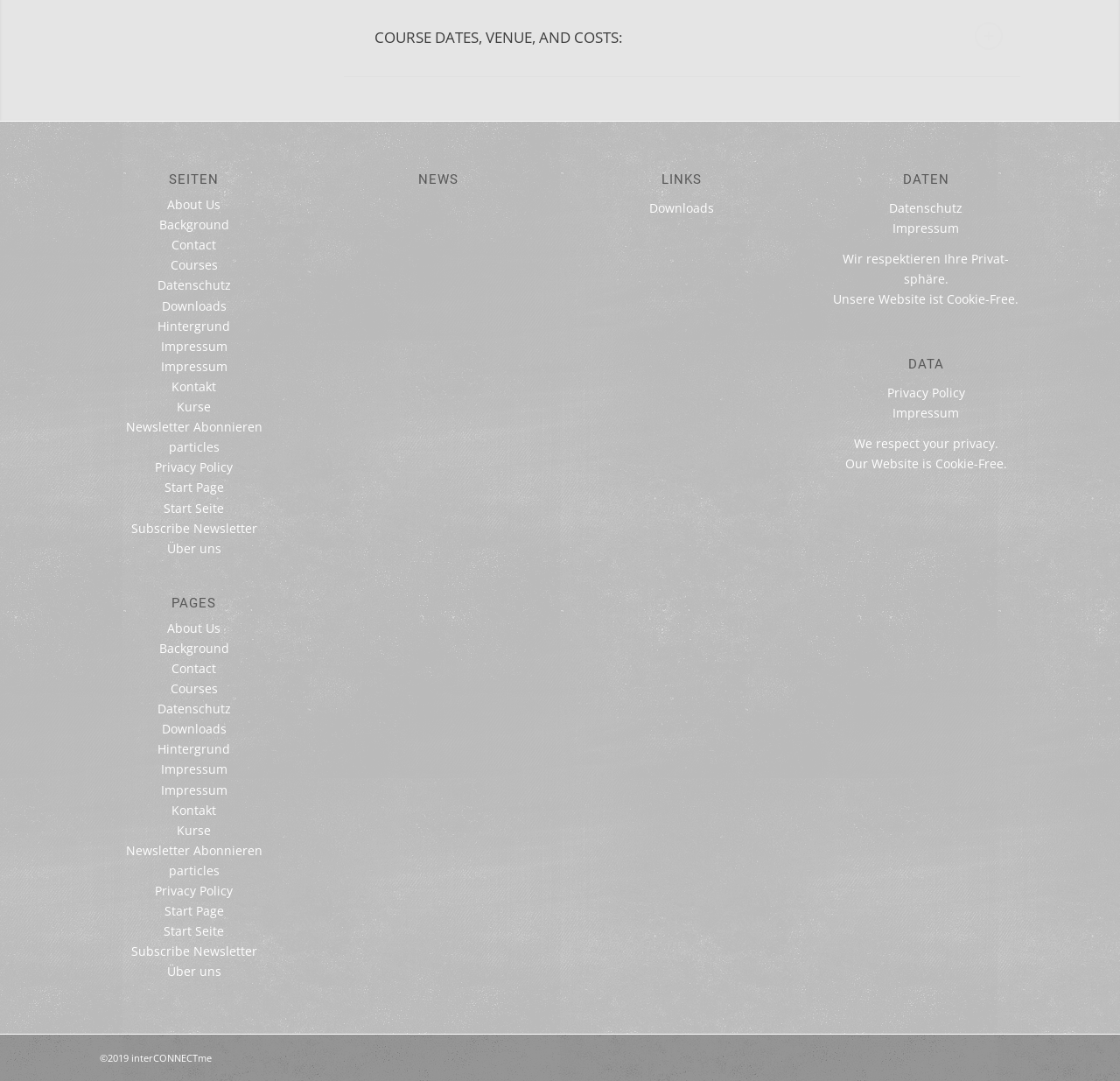Please specify the bounding box coordinates of the area that should be clicked to accomplish the following instruction: "Click on About Us". The coordinates should consist of four float numbers between 0 and 1, i.e., [left, top, right, bottom].

[0.149, 0.181, 0.197, 0.197]